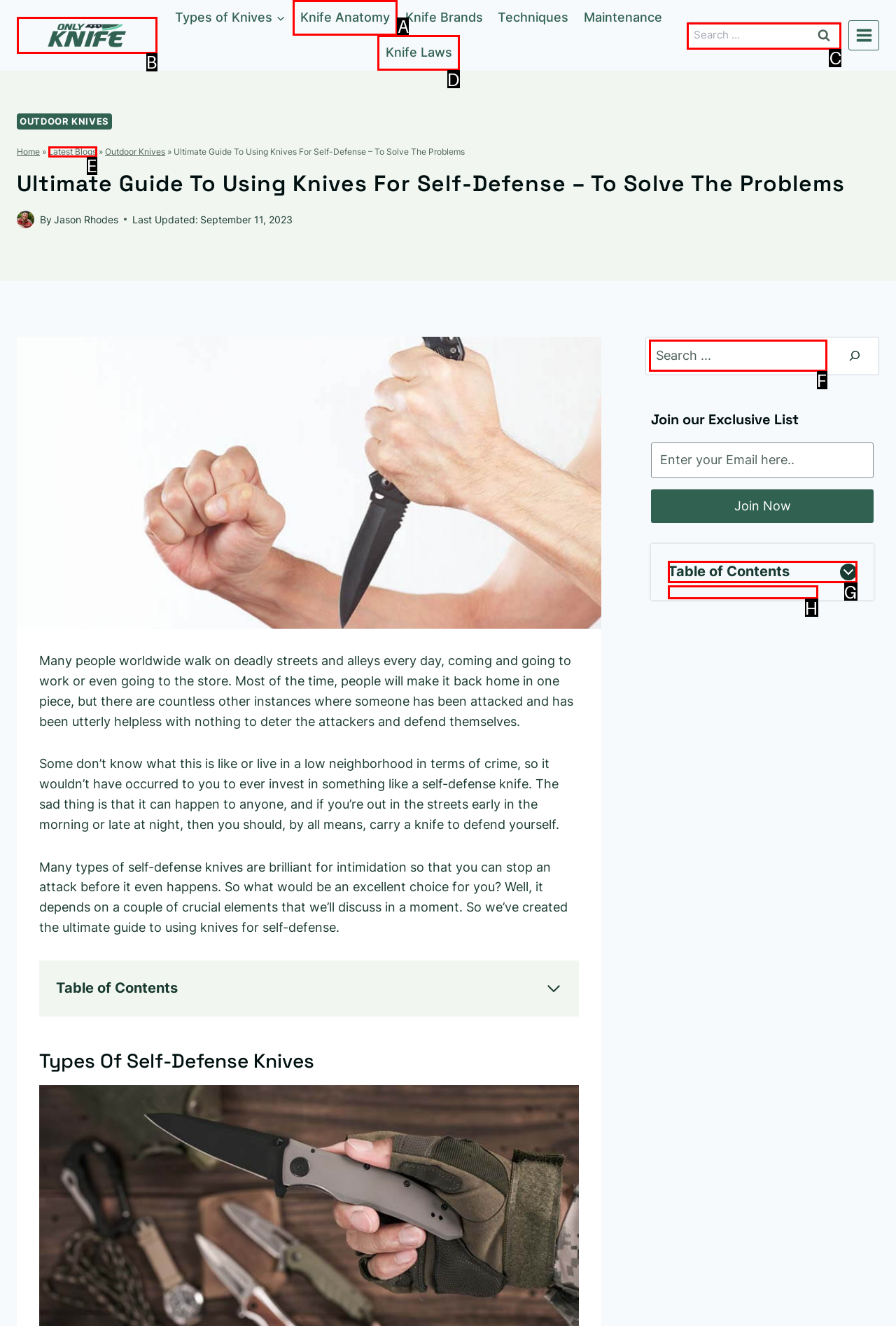Determine the letter of the UI element that will complete the task: reply to this topic
Reply with the corresponding letter.

None